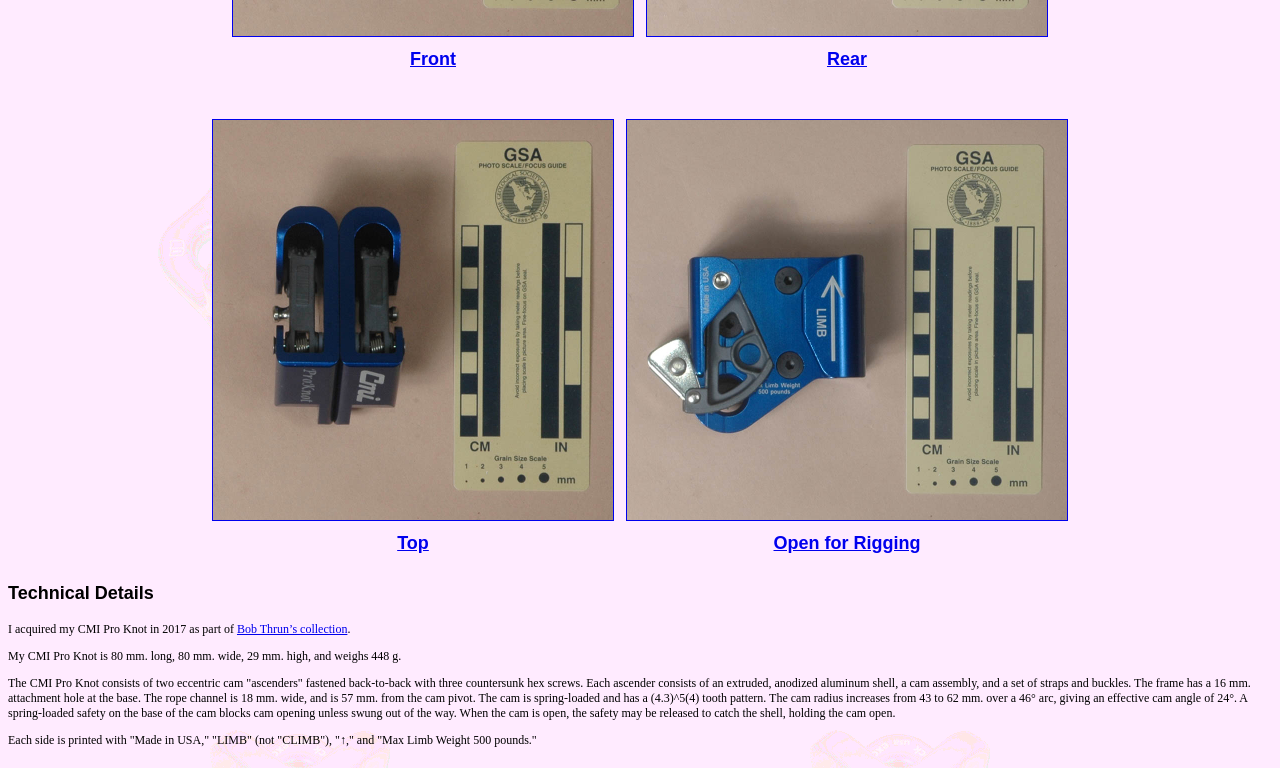Provide the bounding box coordinates in the format (top-left x, top-left y, bottom-right x, bottom-right y). All values are floating point numbers between 0 and 1. Determine the bounding box coordinate of the UI element described as: alt="Open for Rigging"

[0.489, 0.664, 0.834, 0.682]